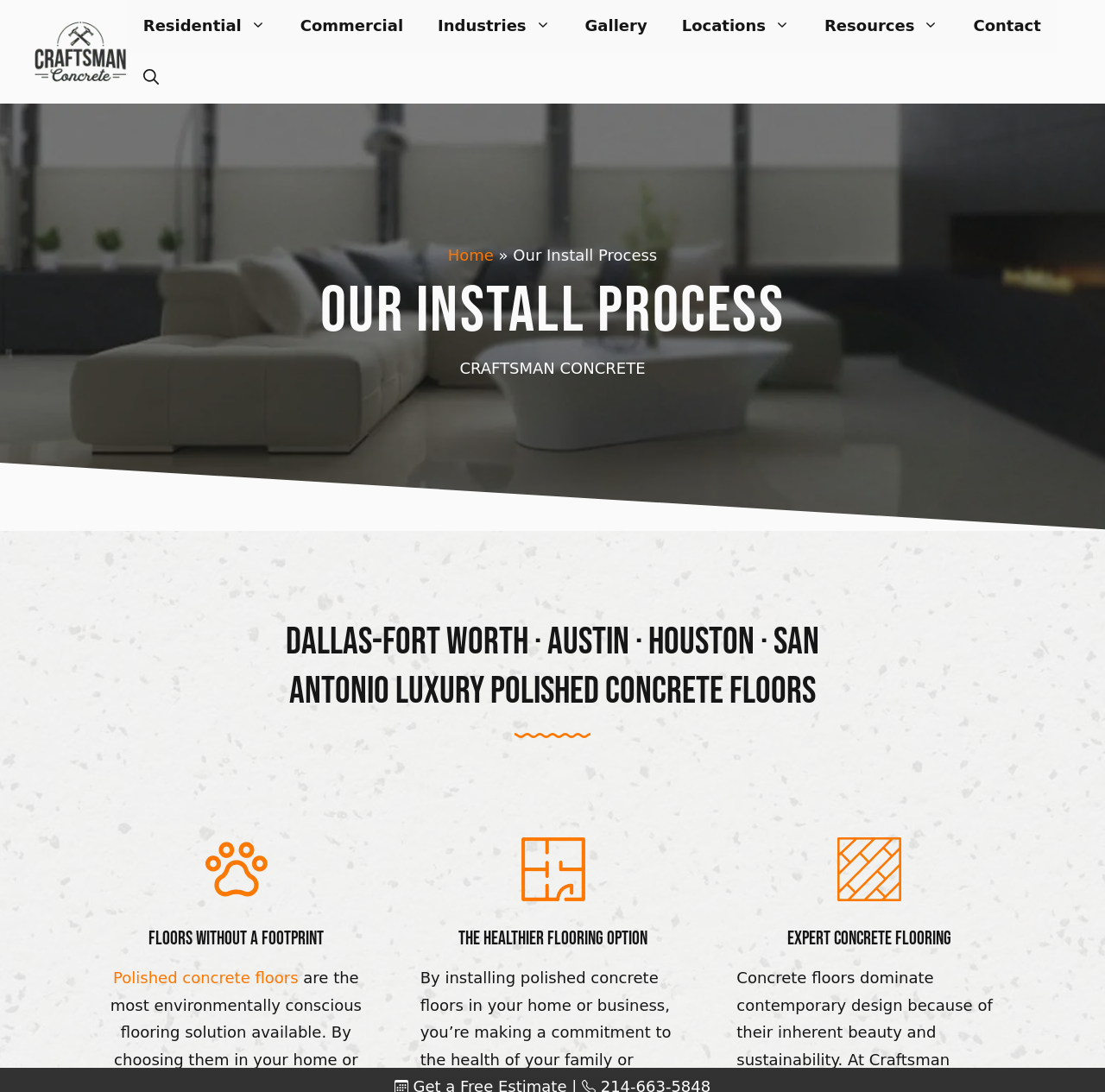What is the theme of the images on the webpage?
Answer the question with a thorough and detailed explanation.

The images on the webpage appear to be related to polished concrete floors, with captions such as 'Floors without a footprint' and 'Expert Concrete Flooring'.